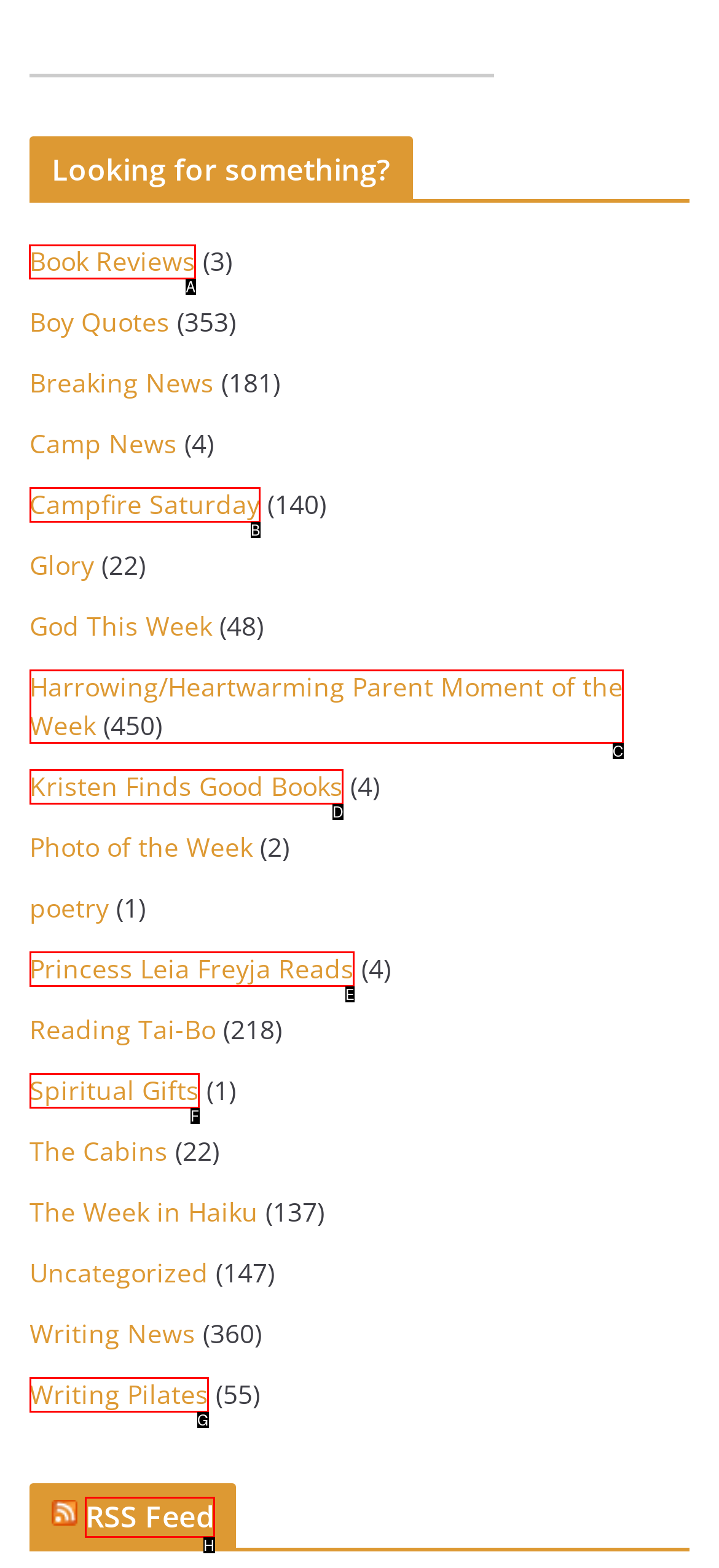Select the letter associated with the UI element you need to click to perform the following action: Click on 'Book Reviews'
Reply with the correct letter from the options provided.

A